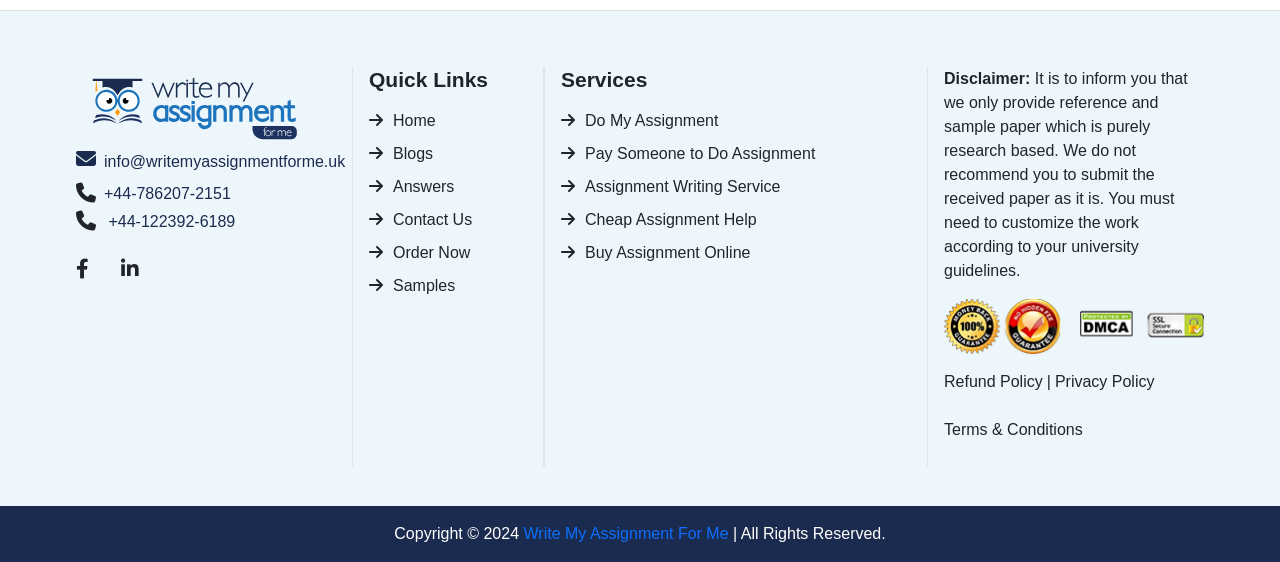What is the copyright year?
Using the image provided, answer with just one word or phrase.

2024